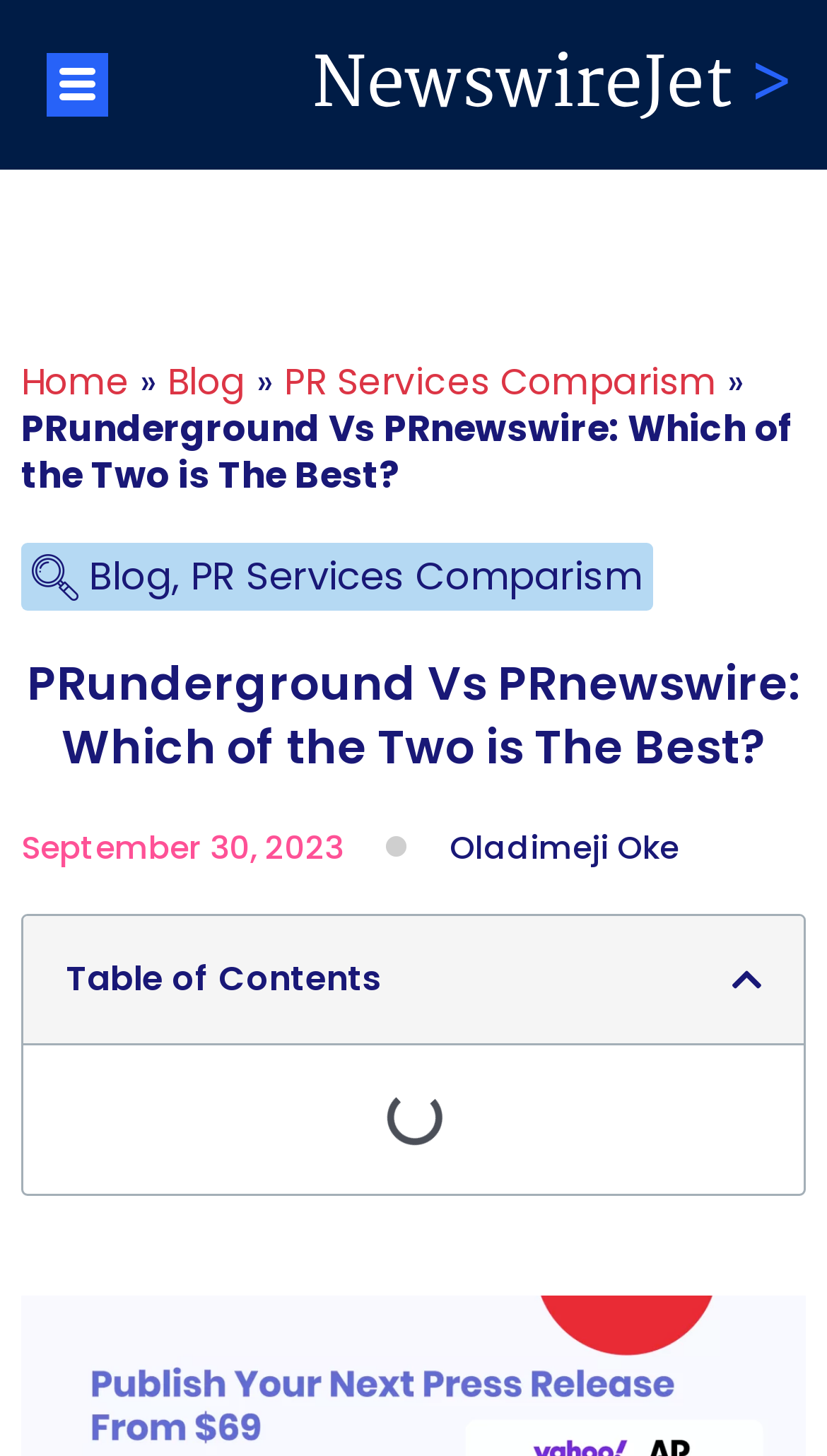Determine the bounding box coordinates of the clickable region to execute the instruction: "Click on the Newswirejet link". The coordinates should be four float numbers between 0 and 1, denoted as [left, top, right, bottom].

[0.377, 0.034, 0.974, 0.082]